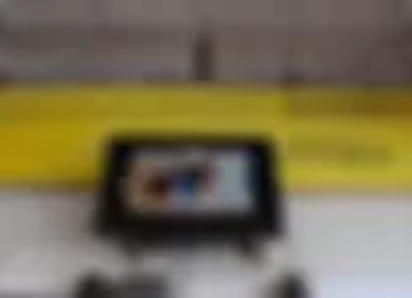What is the purpose of the device on the surface?
Please provide a full and detailed response to the question.

The caption states that the device showcases a 'colorful graphic on its screen, suggesting it is intended for a creative or informative purpose', implying that the device is used for creative or informative purposes.